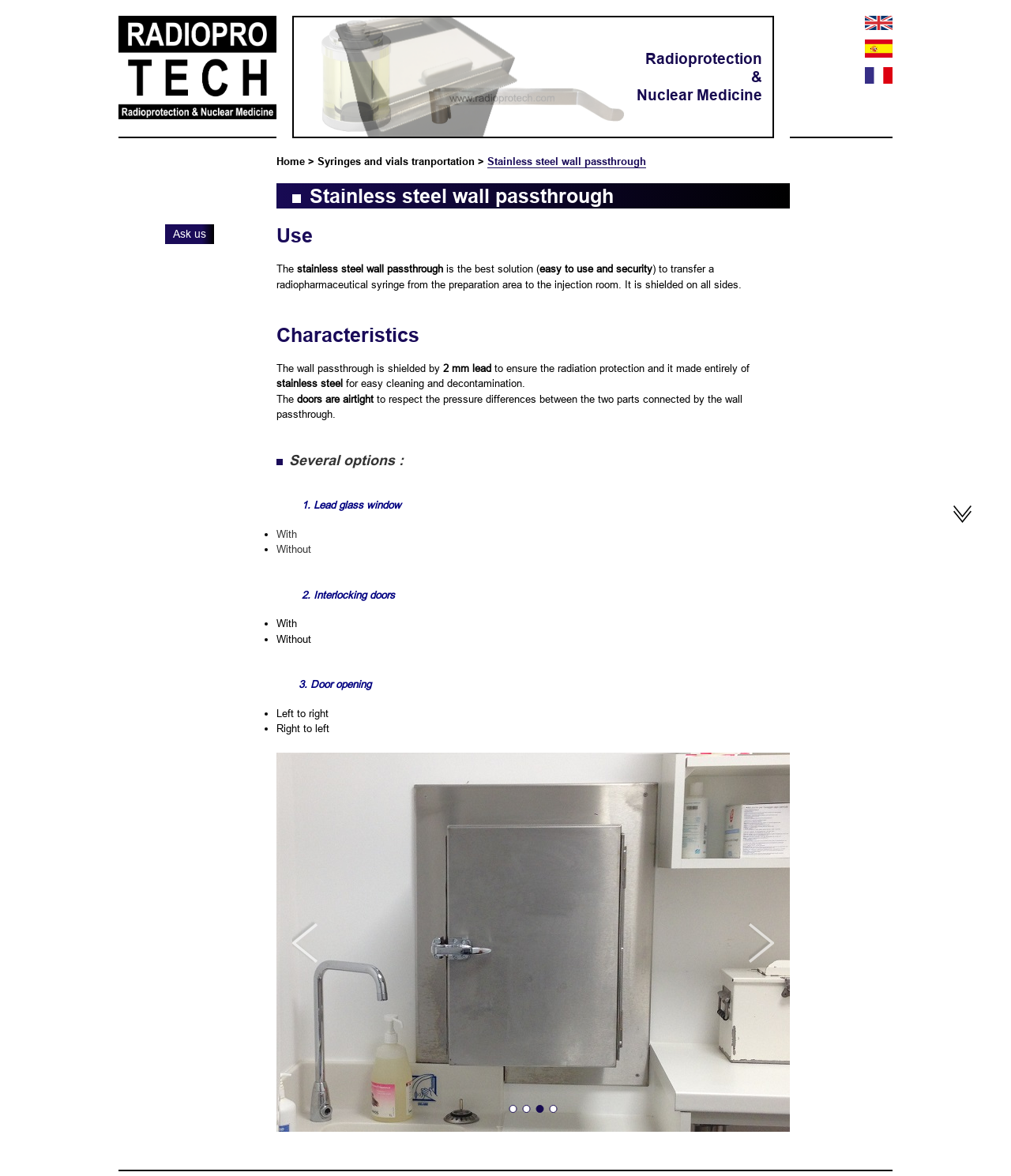Identify the bounding box coordinates of the area you need to click to perform the following instruction: "Click the 'Previous' button".

[0.289, 0.783, 0.314, 0.818]